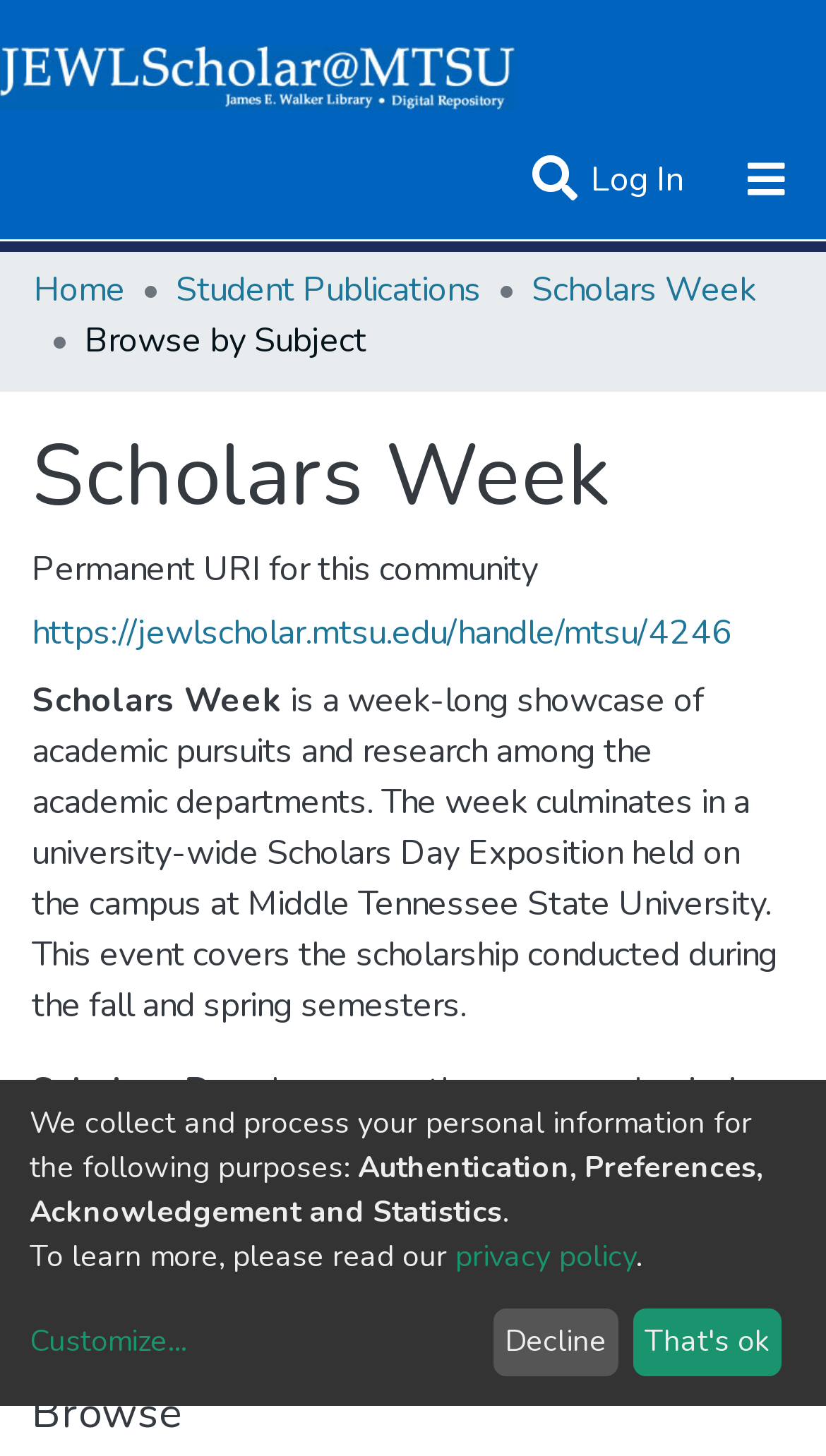What is the search function for?
We need a detailed and exhaustive answer to the question. Please elaborate.

The search function is located on the top right corner of the webpage, within the navigation bar, and it allows users to search for specific content within the webpage.